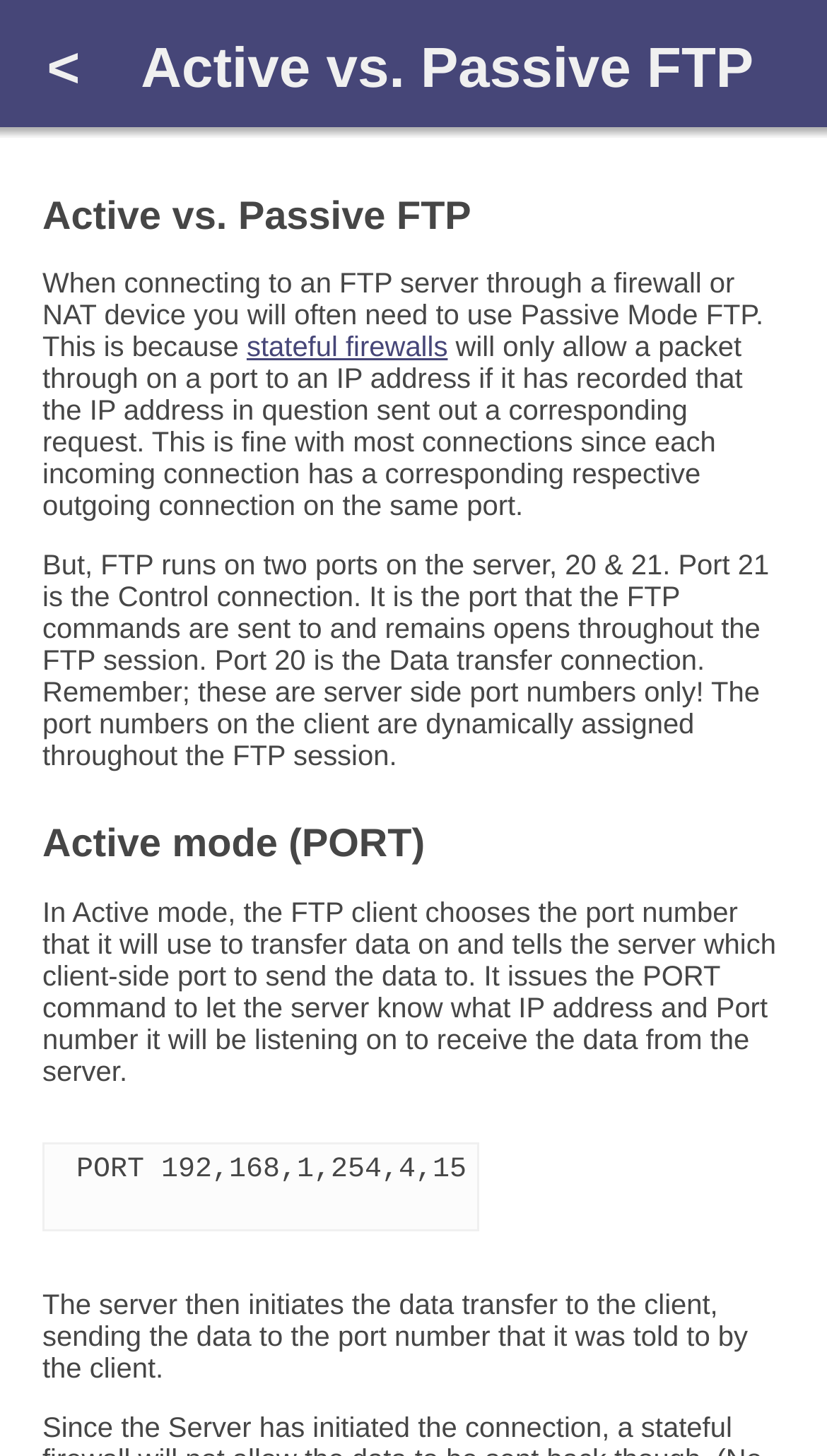Please find the bounding box for the UI component described as follows: "Tommy's Neverland".

None